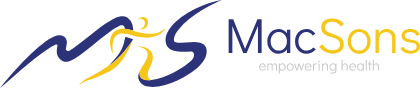Give a short answer using one word or phrase for the question:
What does the dynamic figure in motion symbolize?

vitality and health